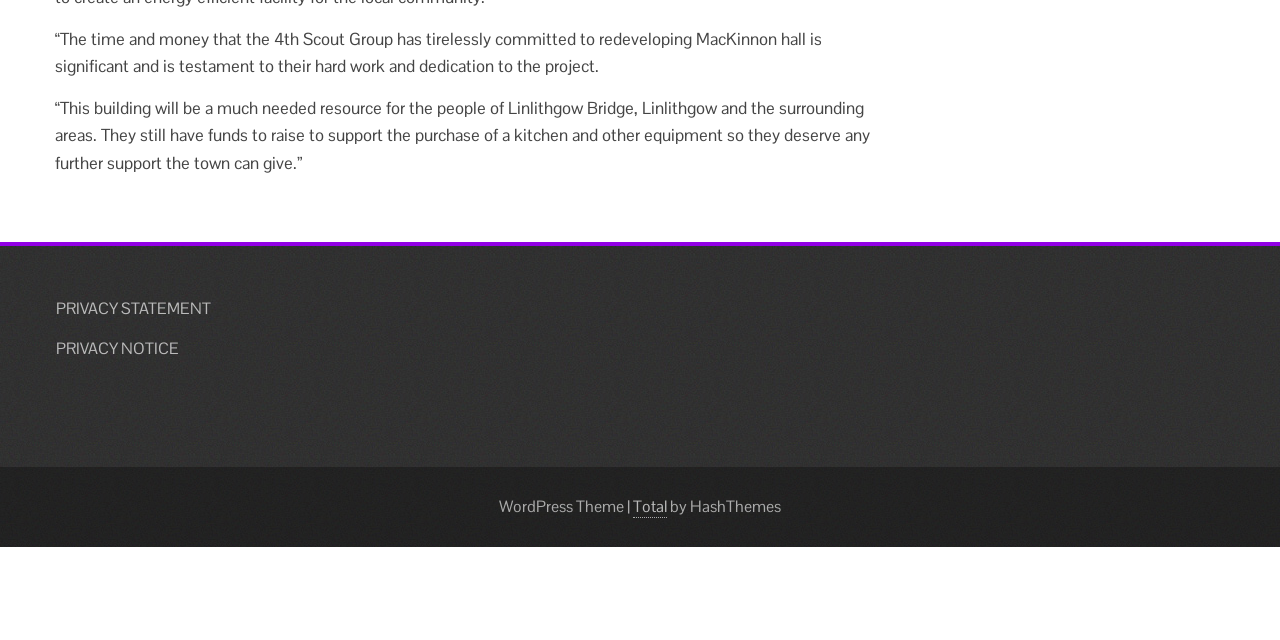Find the bounding box coordinates corresponding to the UI element with the description: "Total". The coordinates should be formatted as [left, top, right, bottom], with values as floats between 0 and 1.

[0.495, 0.776, 0.521, 0.81]